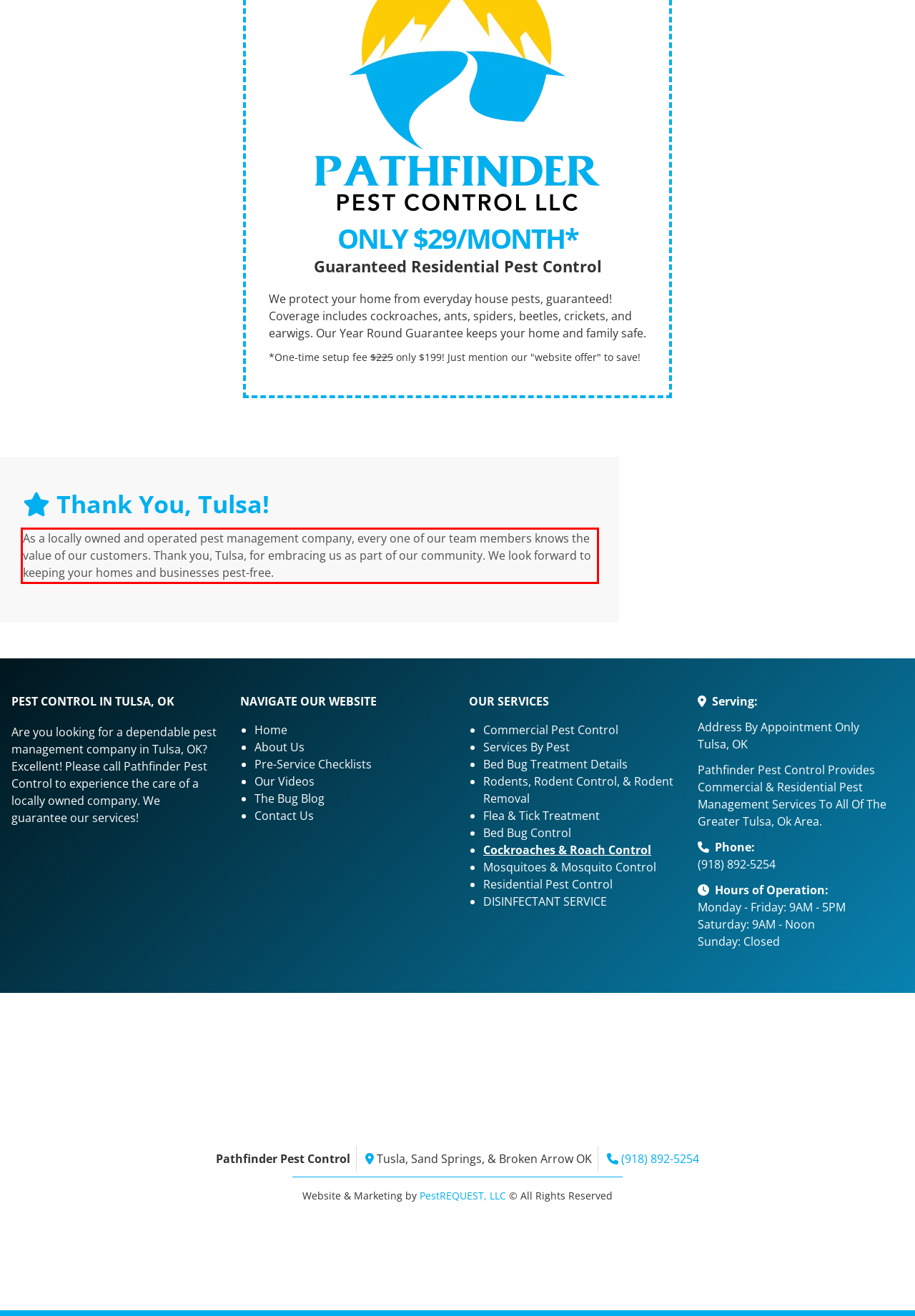Observe the screenshot of the webpage that includes a red rectangle bounding box. Conduct OCR on the content inside this red bounding box and generate the text.

As a locally owned and operated pest management company, every one of our team members knows the value of our customers. Thank you, Tulsa, for embracing us as part of our community. We look forward to keeping your homes and businesses pest-free.